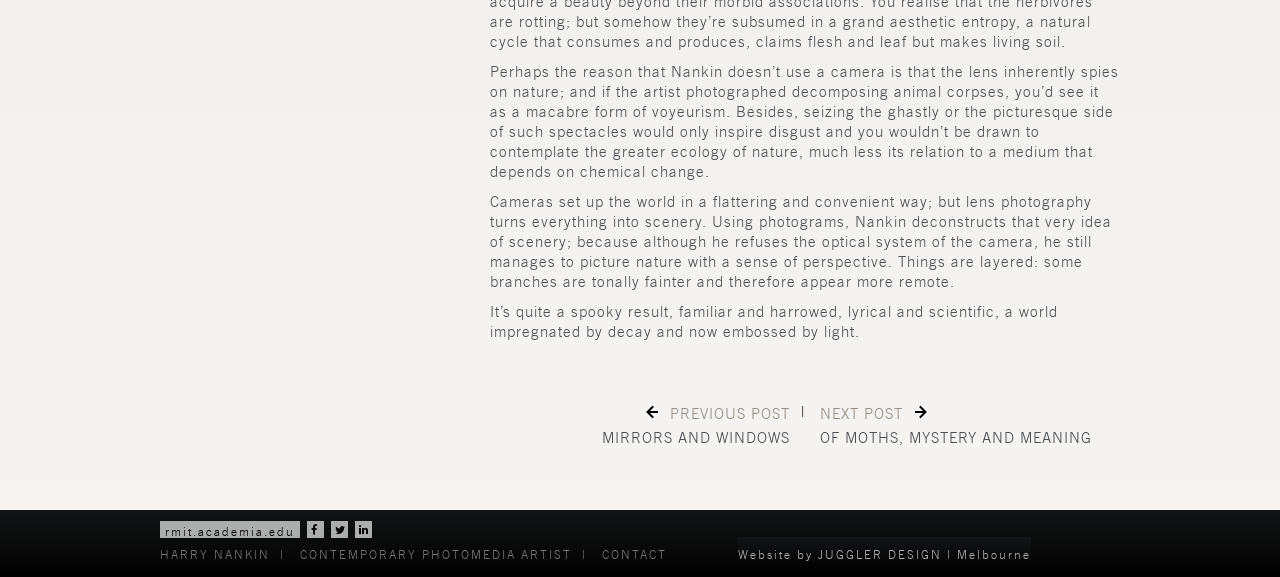What is the design company of the website?
Answer the question with a single word or phrase by looking at the picture.

JUGGLER DESIGN